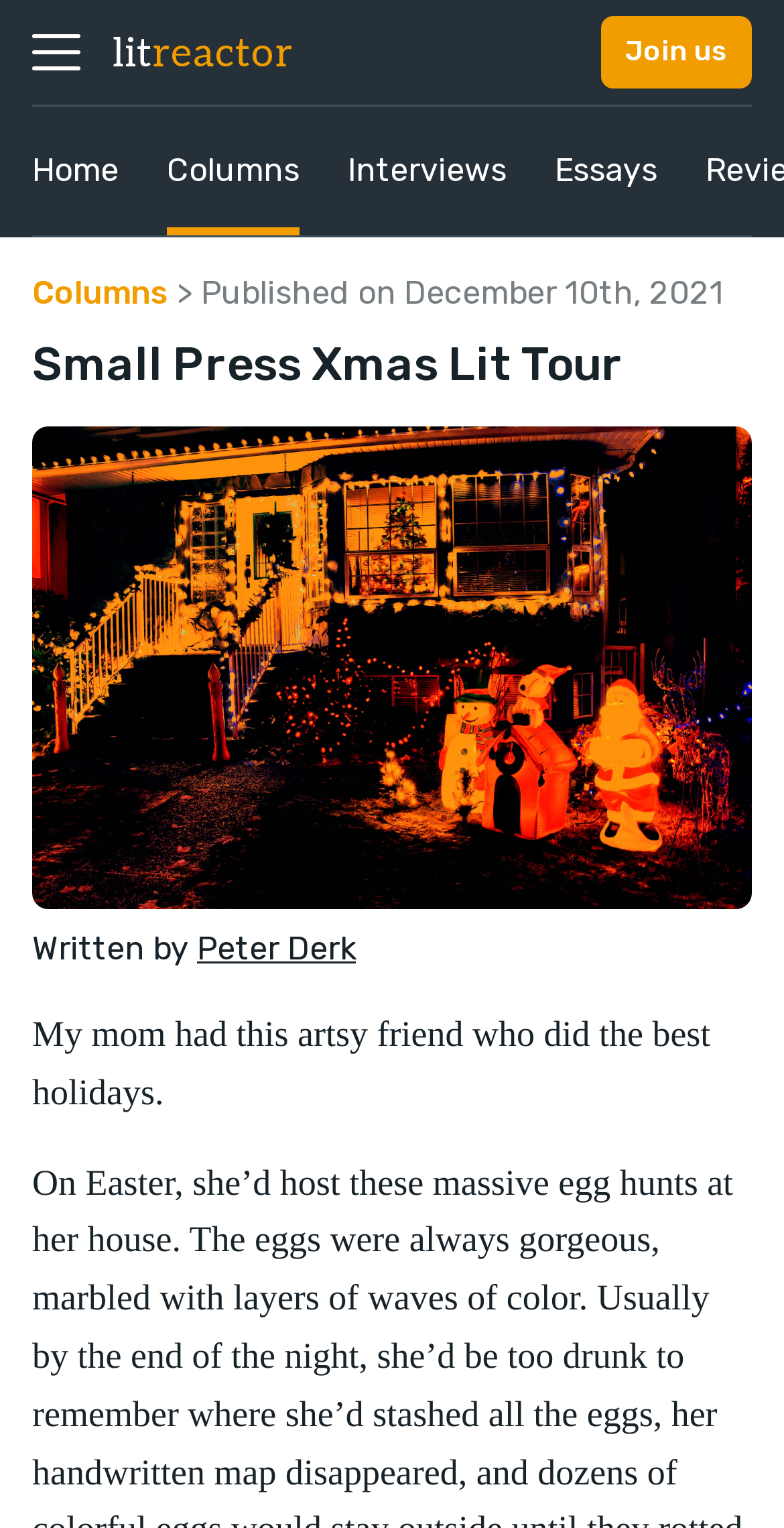Identify the bounding box of the HTML element described as: "Join us".

[0.767, 0.011, 0.959, 0.058]